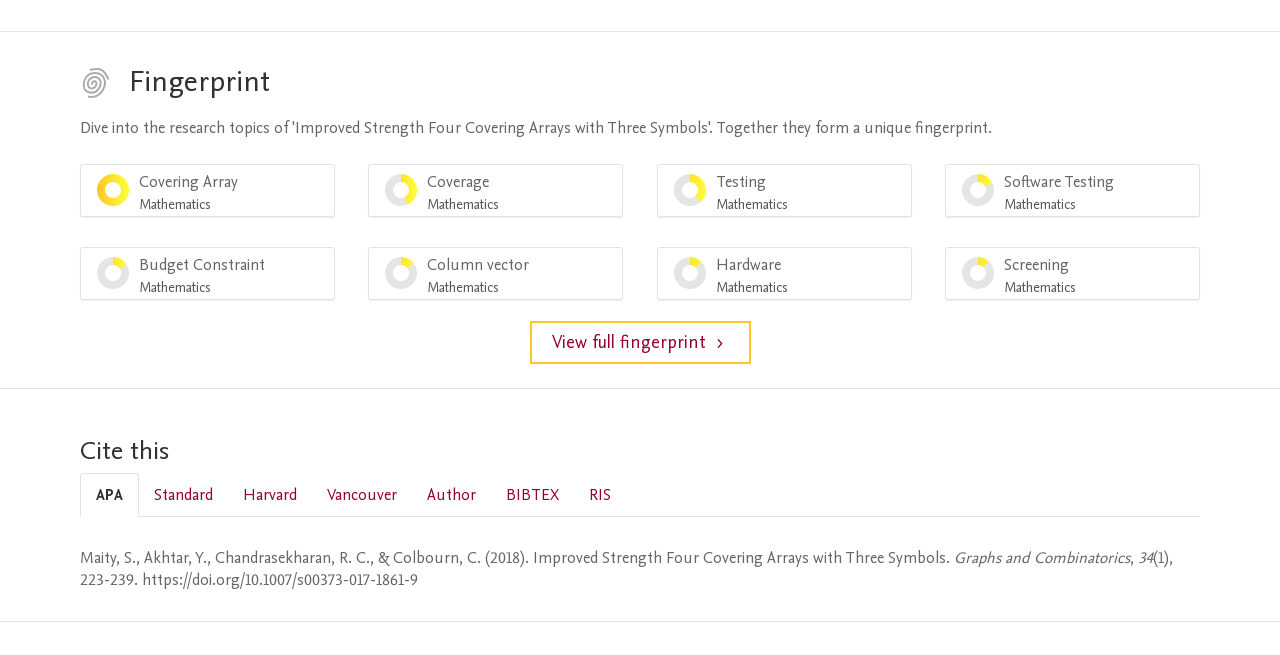Please provide the bounding box coordinates in the format (top-left x, top-left y, bottom-right x, bottom-right y). Remember, all values are floating point numbers between 0 and 1. What is the bounding box coordinate of the region described as: APA

[0.062, 0.722, 0.109, 0.789]